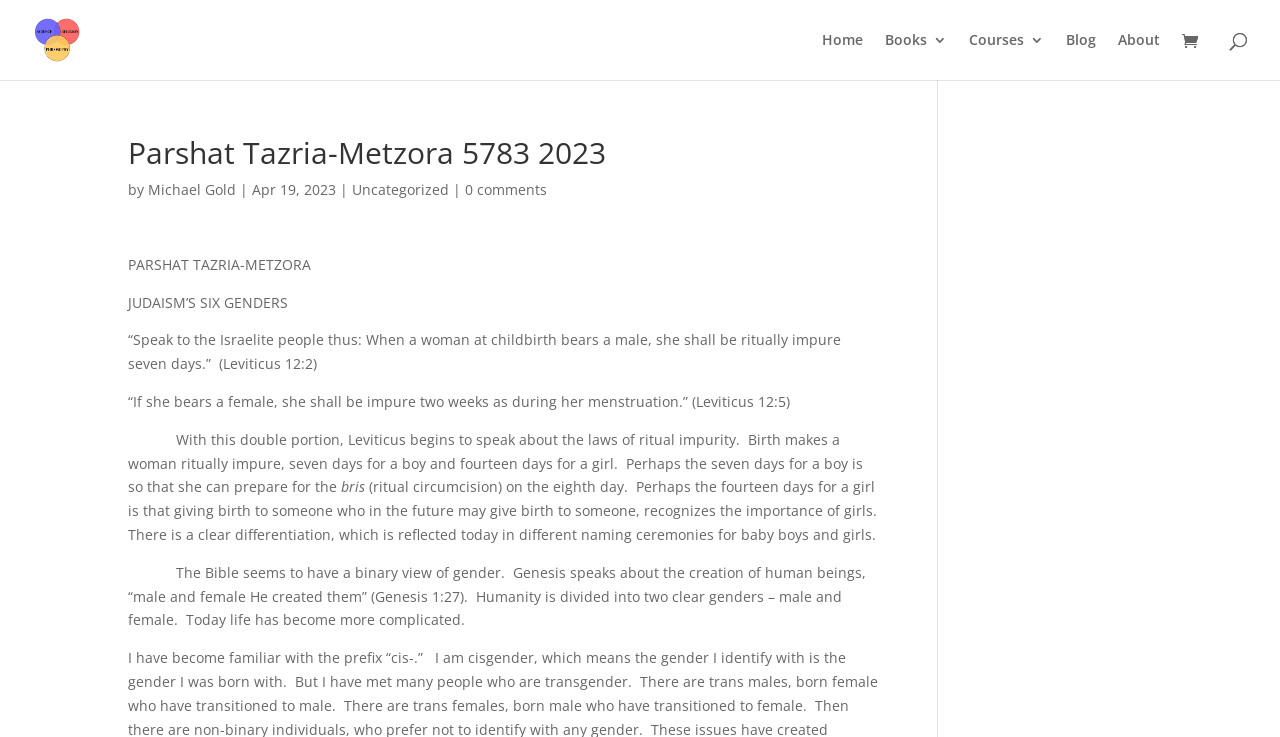Using the webpage screenshot, find the UI element described by Michael Gold. Provide the bounding box coordinates in the format (top-left x, top-left y, bottom-right x, bottom-right y), ensuring all values are floating point numbers between 0 and 1.

[0.116, 0.244, 0.184, 0.27]